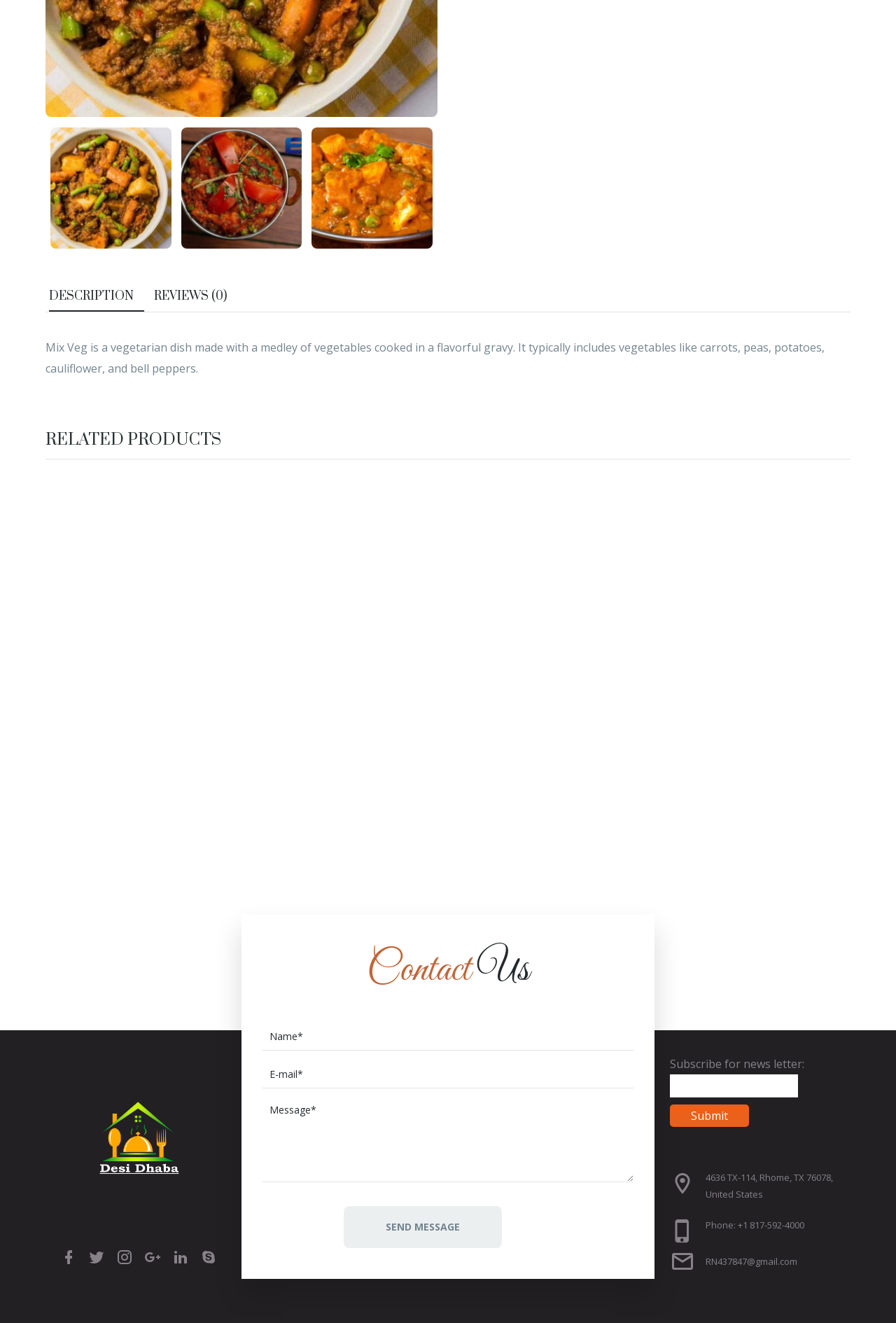What is Mix Veg?
Identify the answer in the screenshot and reply with a single word or phrase.

Vegetarian dish